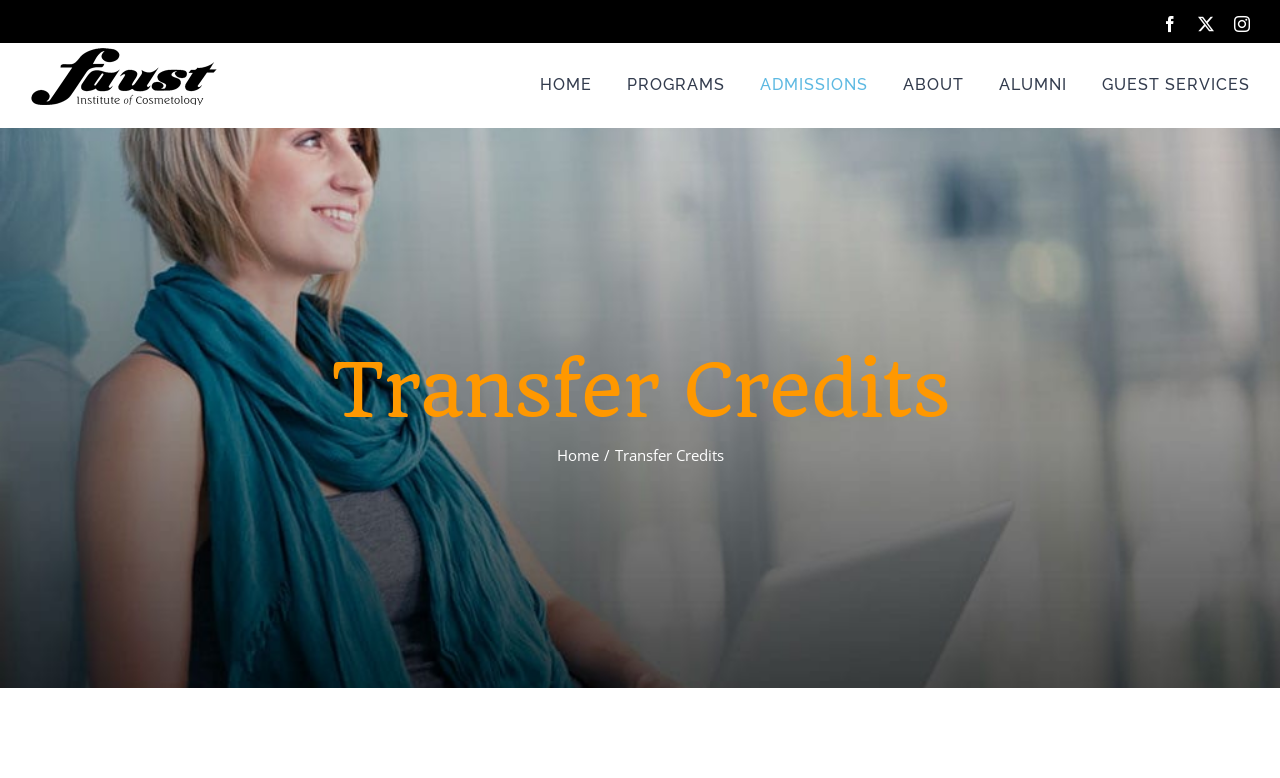Please provide the bounding box coordinates for the element that needs to be clicked to perform the instruction: "Go to Home". The coordinates must consist of four float numbers between 0 and 1, formatted as [left, top, right, bottom].

[0.422, 0.055, 0.462, 0.163]